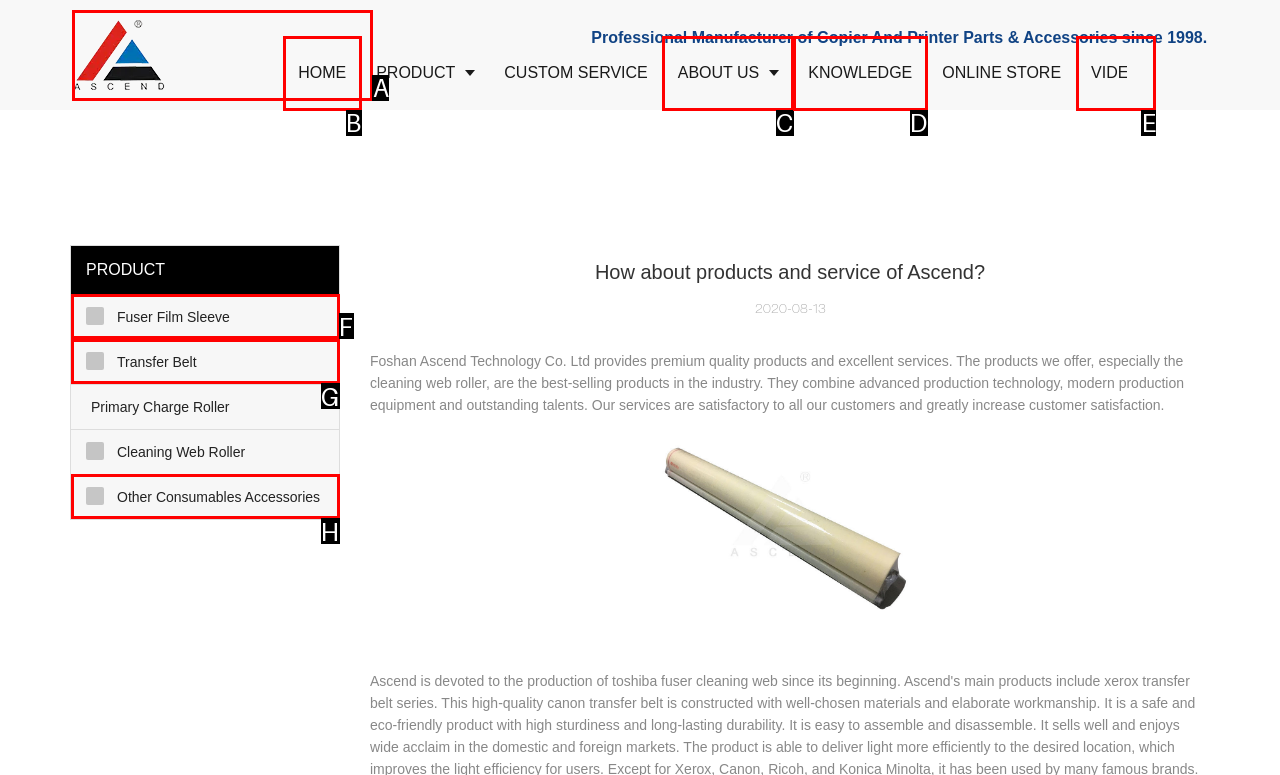Point out the HTML element that matches the following description: Transfer Belt
Answer with the letter from the provided choices.

G